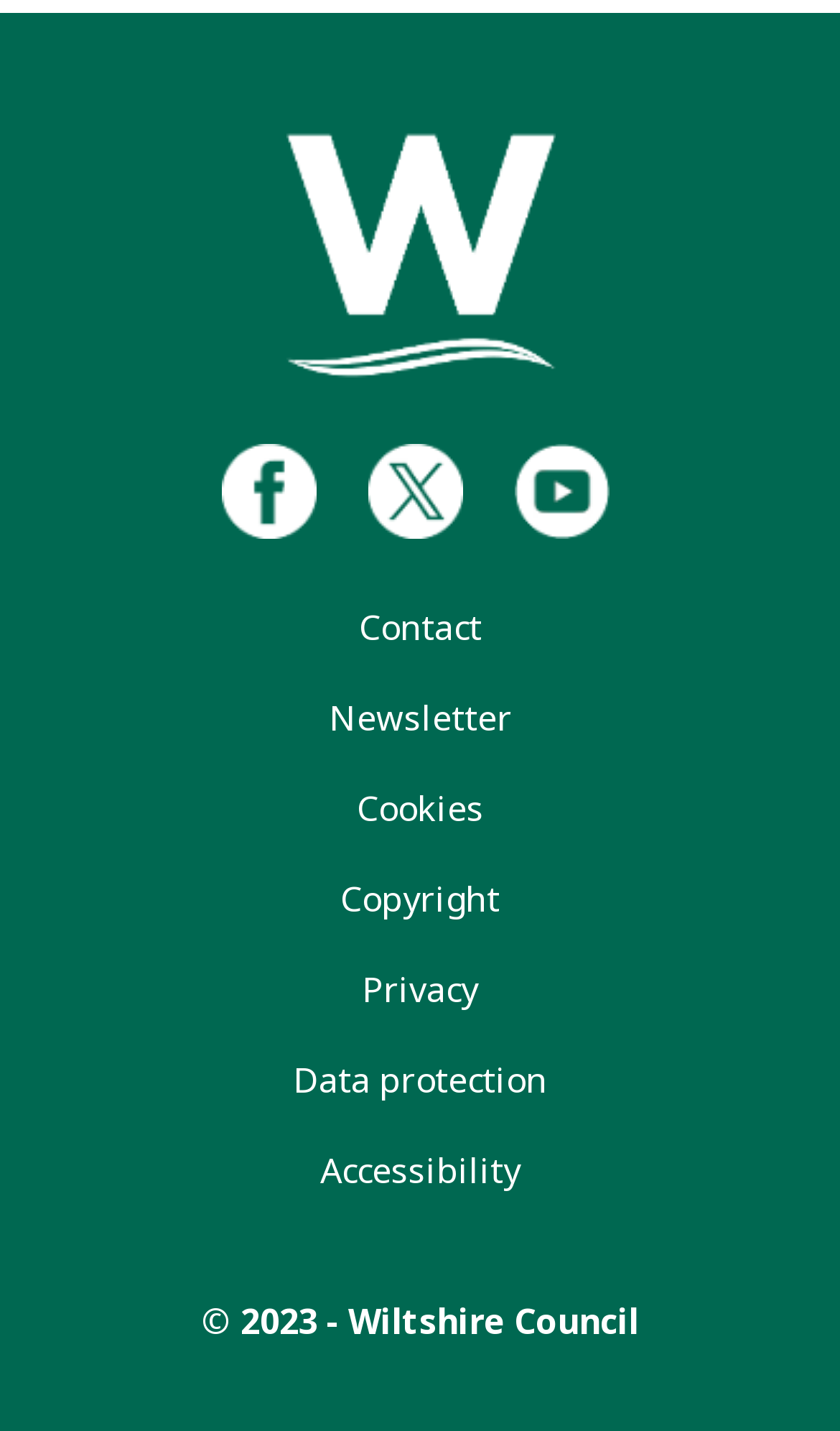Using the description "Data protection", predict the bounding box of the relevant HTML element.

[0.087, 0.722, 0.913, 0.786]